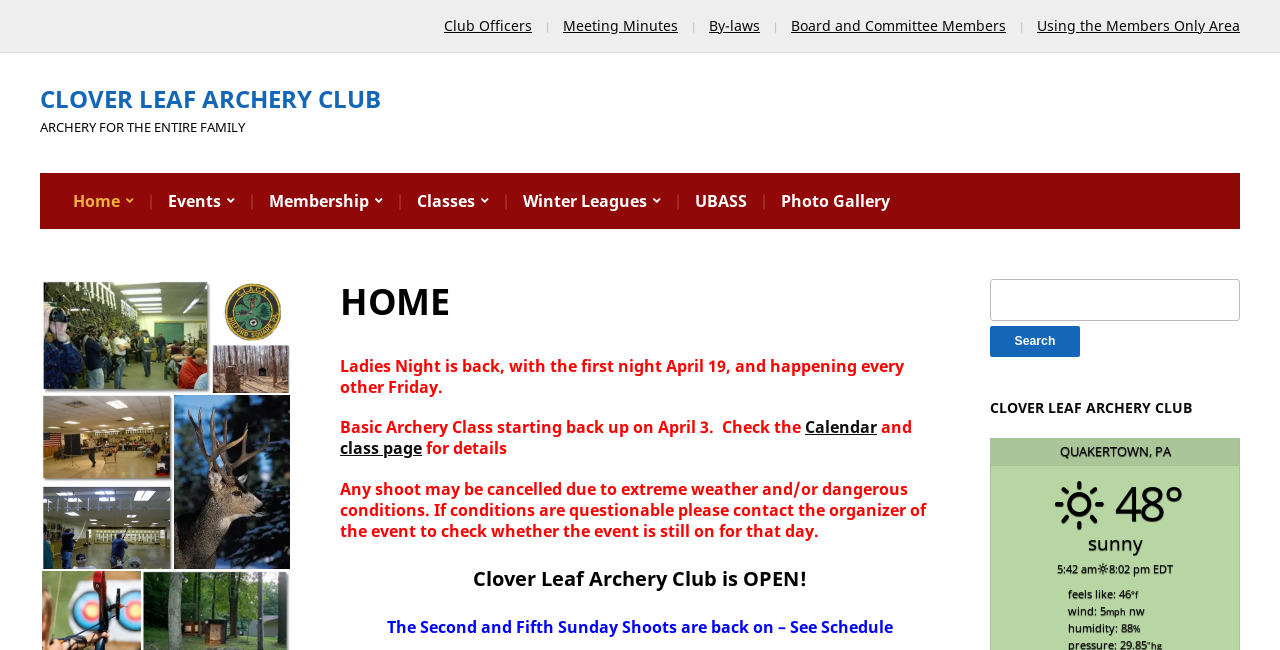What is the name of the archery club?
Using the information presented in the image, please offer a detailed response to the question.

The name of the archery club can be found in the top-left corner of the webpage, where it is written in bold font as 'HOME - Clover Leaf Archery Club'. Additionally, it is also mentioned in the middle of the webpage as 'CLOVER LEAF ARCHERY CLUB'.